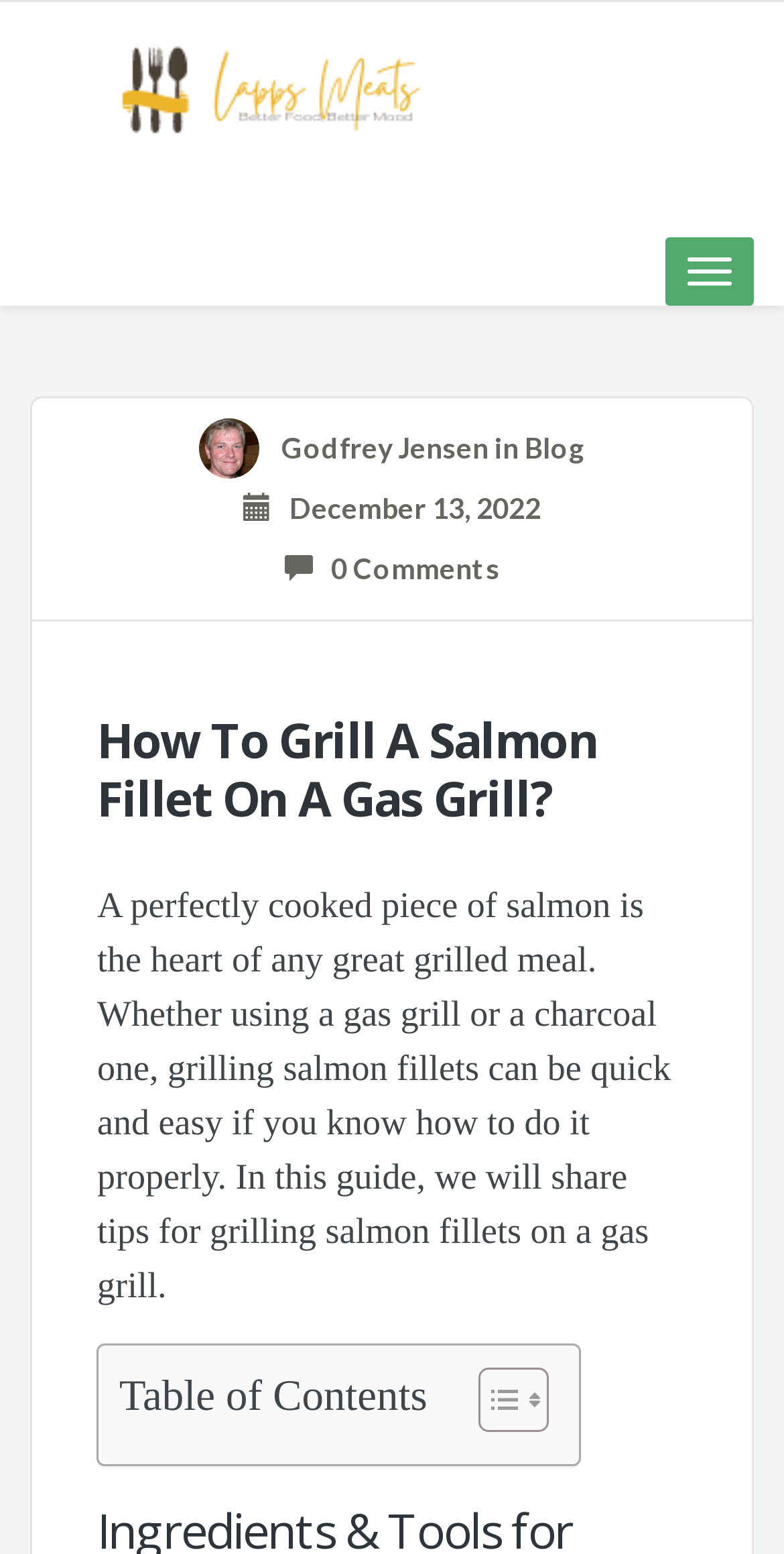What is the date of the article?
Refer to the image and provide a one-word or short phrase answer.

December 13, 2022